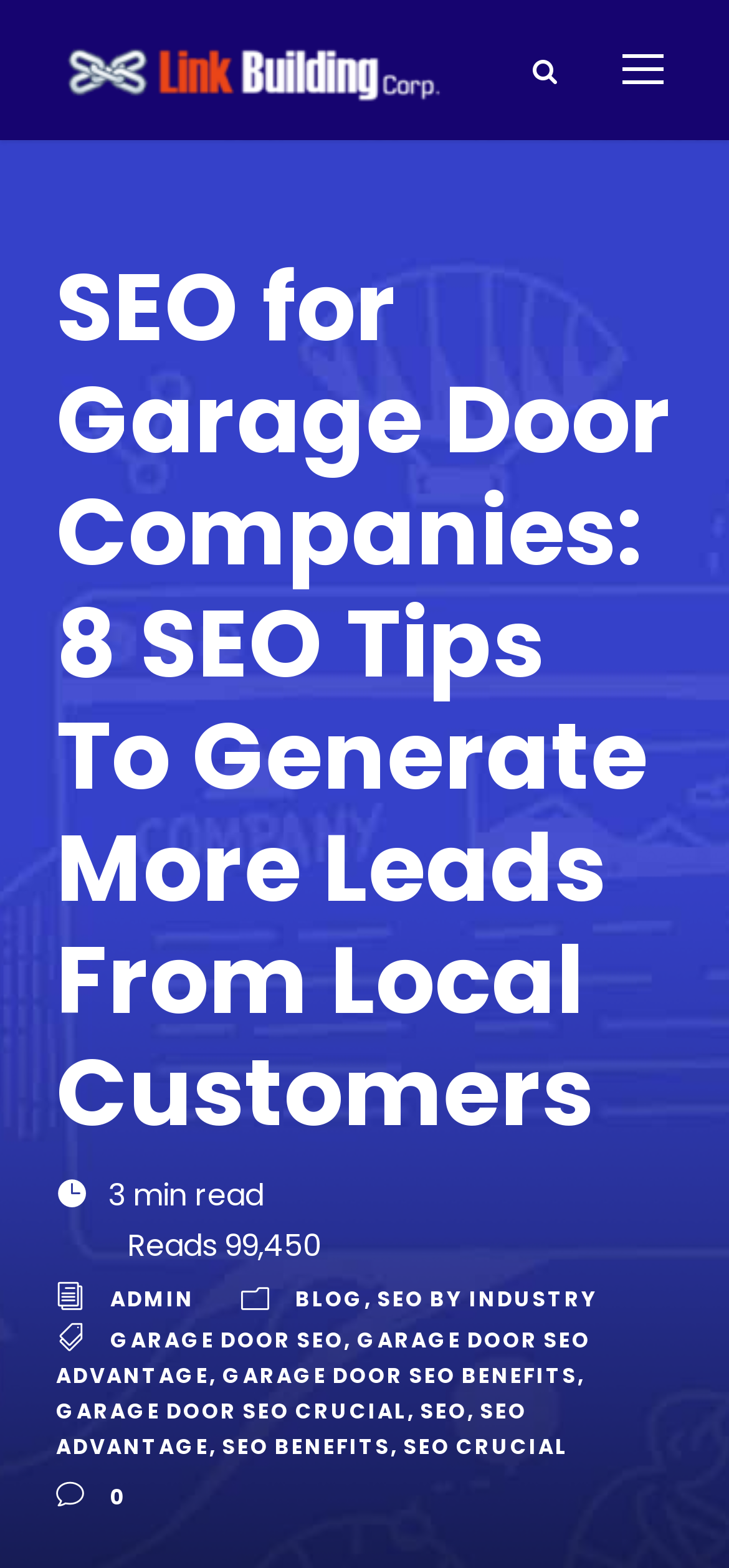Respond to the question below with a concise word or phrase:
What is the last link in the list of links?

SEO CRUCIAL